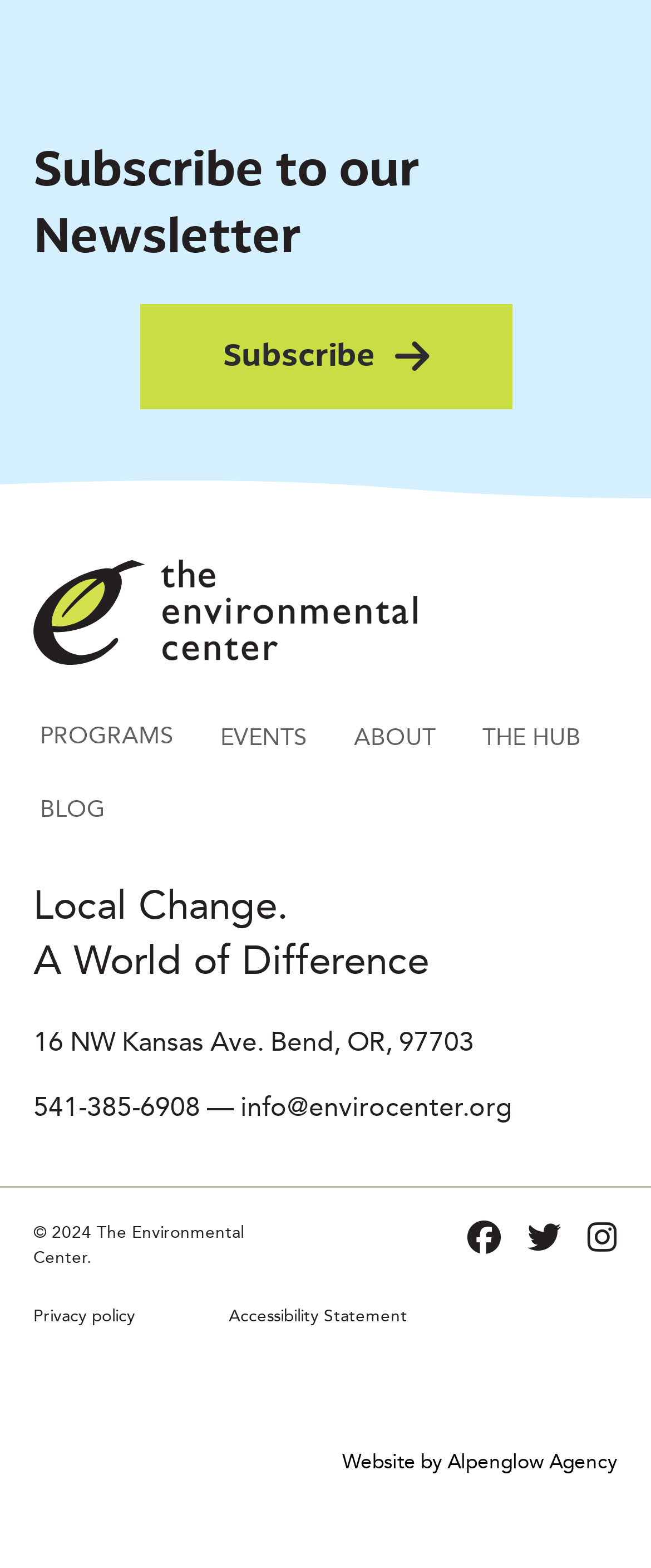Find the bounding box coordinates of the area to click in order to follow the instruction: "Subscribe to the newsletter".

[0.214, 0.194, 0.786, 0.261]